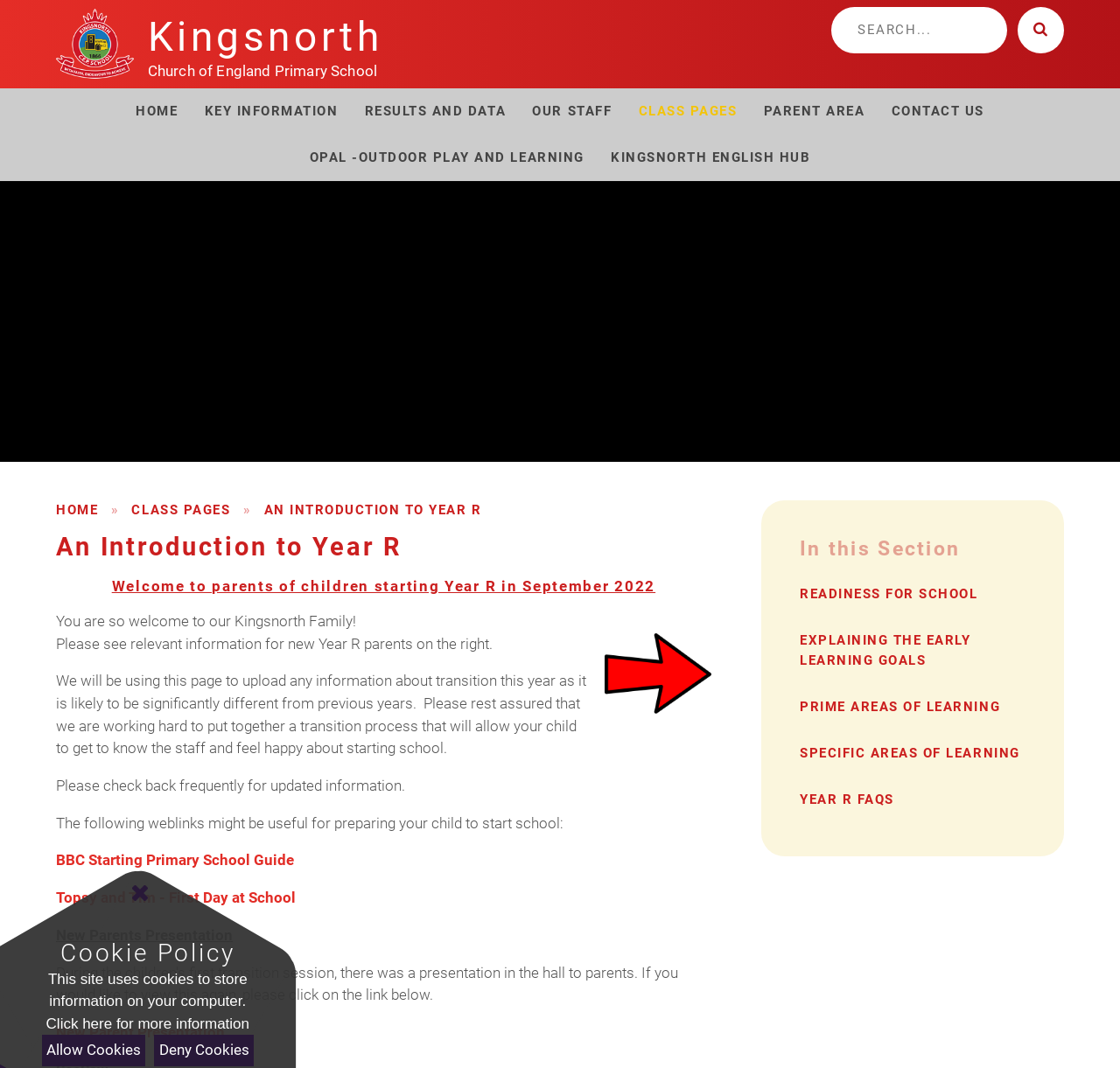What is the name of the school?
Please provide a detailed answer to the question.

The name of the school can be found in the top-left corner of the webpage, where it is written as 'Kingsnorth Primary School' in a heading element.